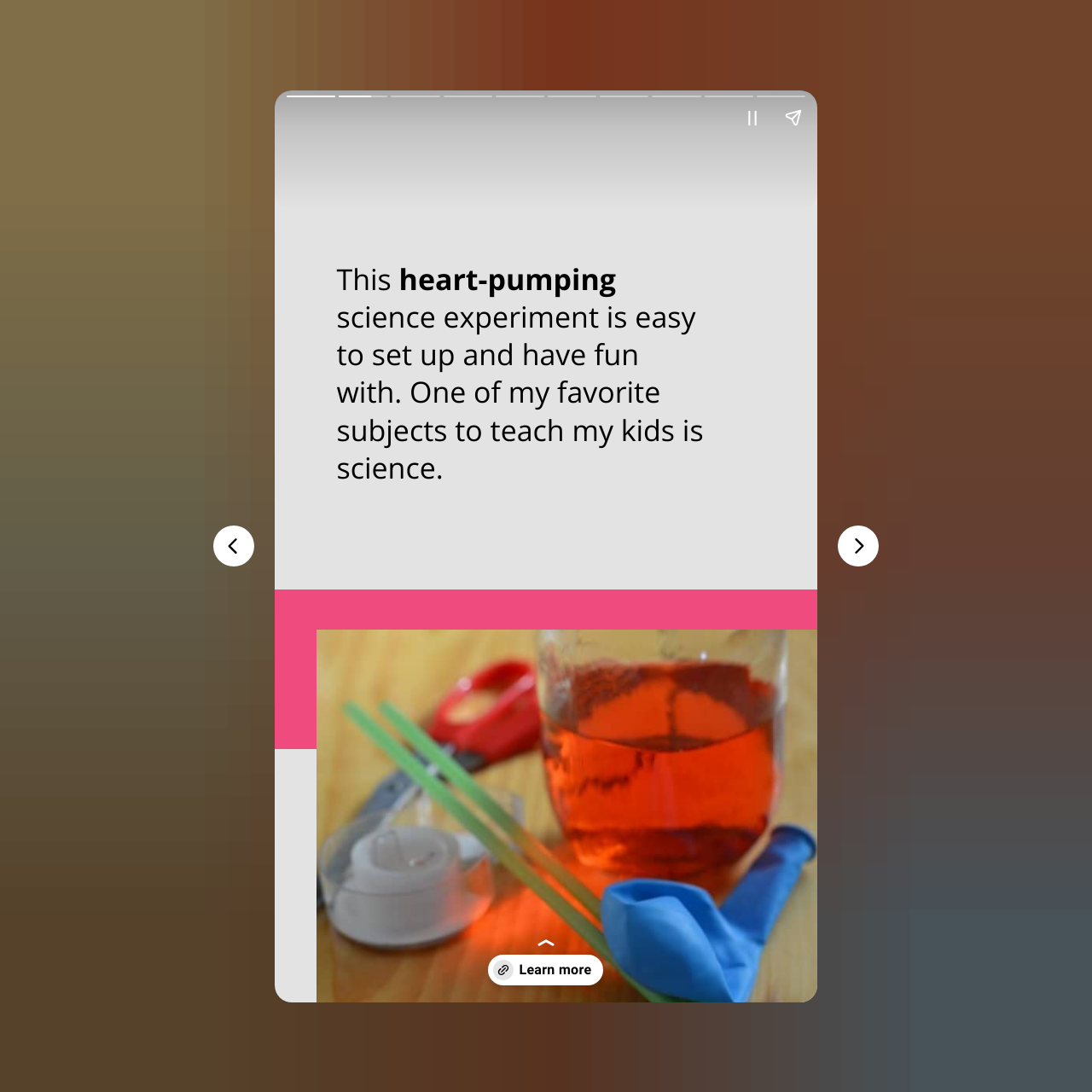How many navigation buttons are available?
Look at the image and provide a short answer using one word or a phrase.

4